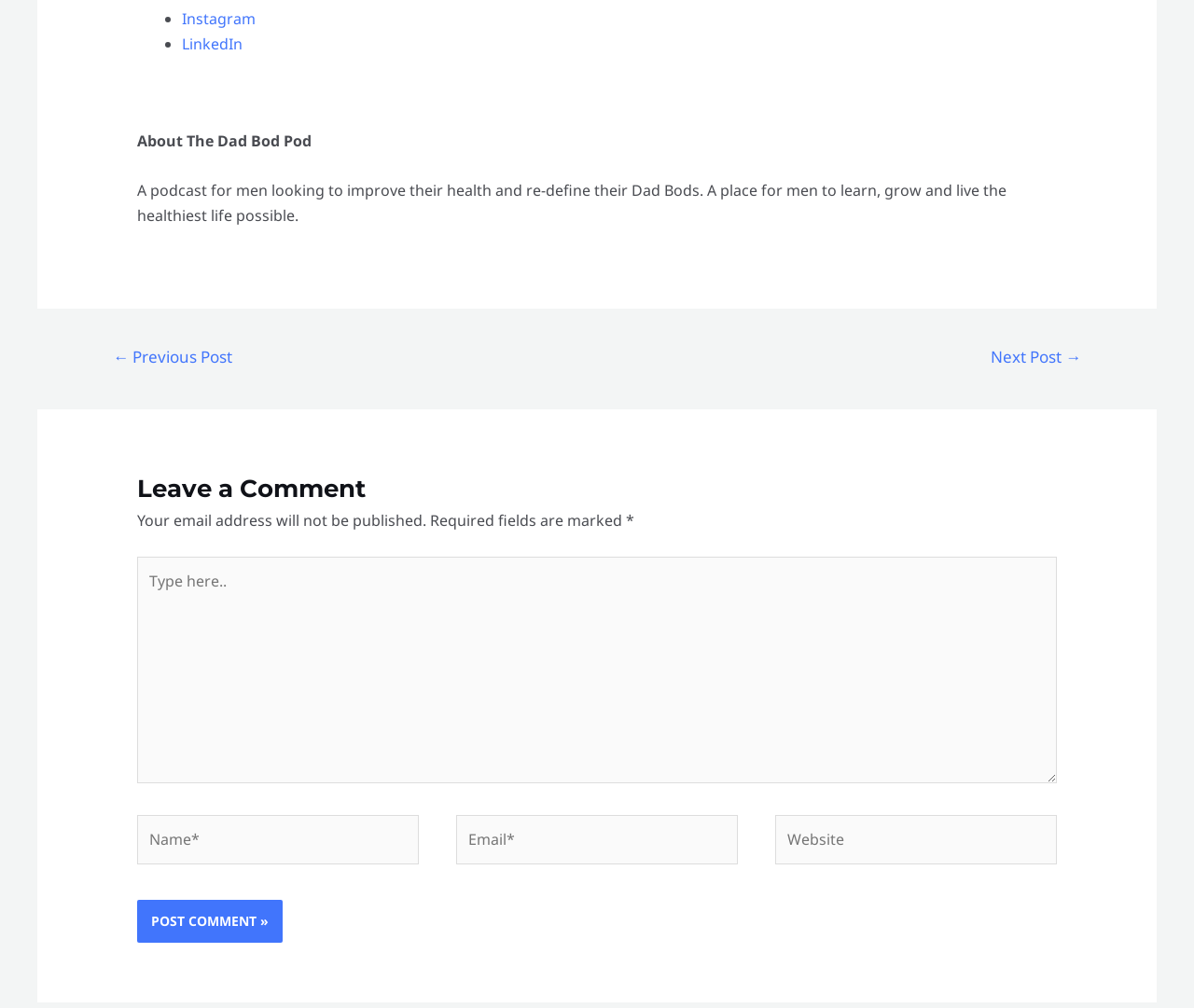Locate the bounding box coordinates of the segment that needs to be clicked to meet this instruction: "Leave a comment".

[0.115, 0.552, 0.885, 0.777]